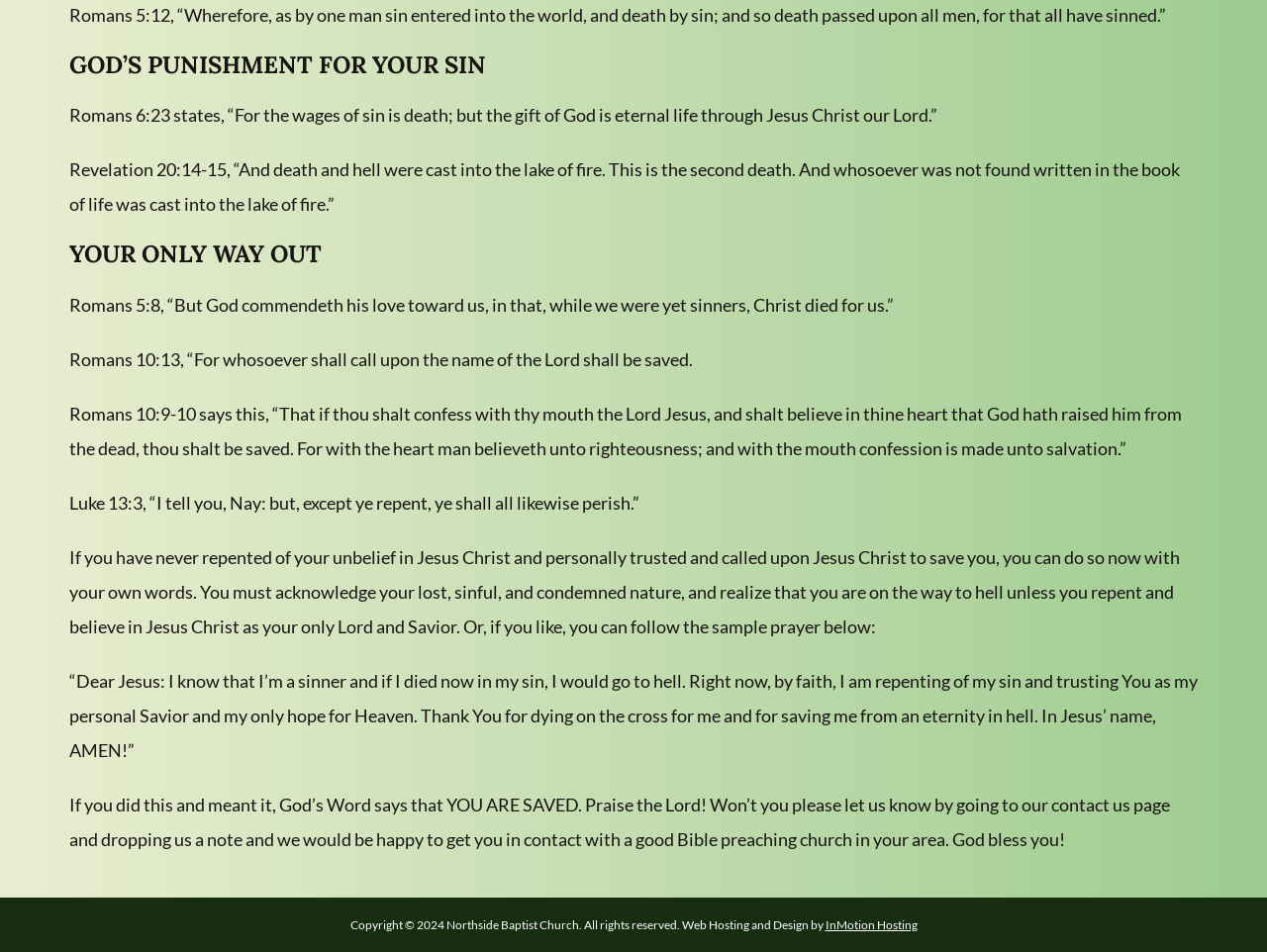Extract the bounding box coordinates for the described element: "InMotion Hosting". The coordinates should be represented as four float numbers between 0 and 1: [left, top, right, bottom].

[0.651, 0.963, 0.724, 0.979]